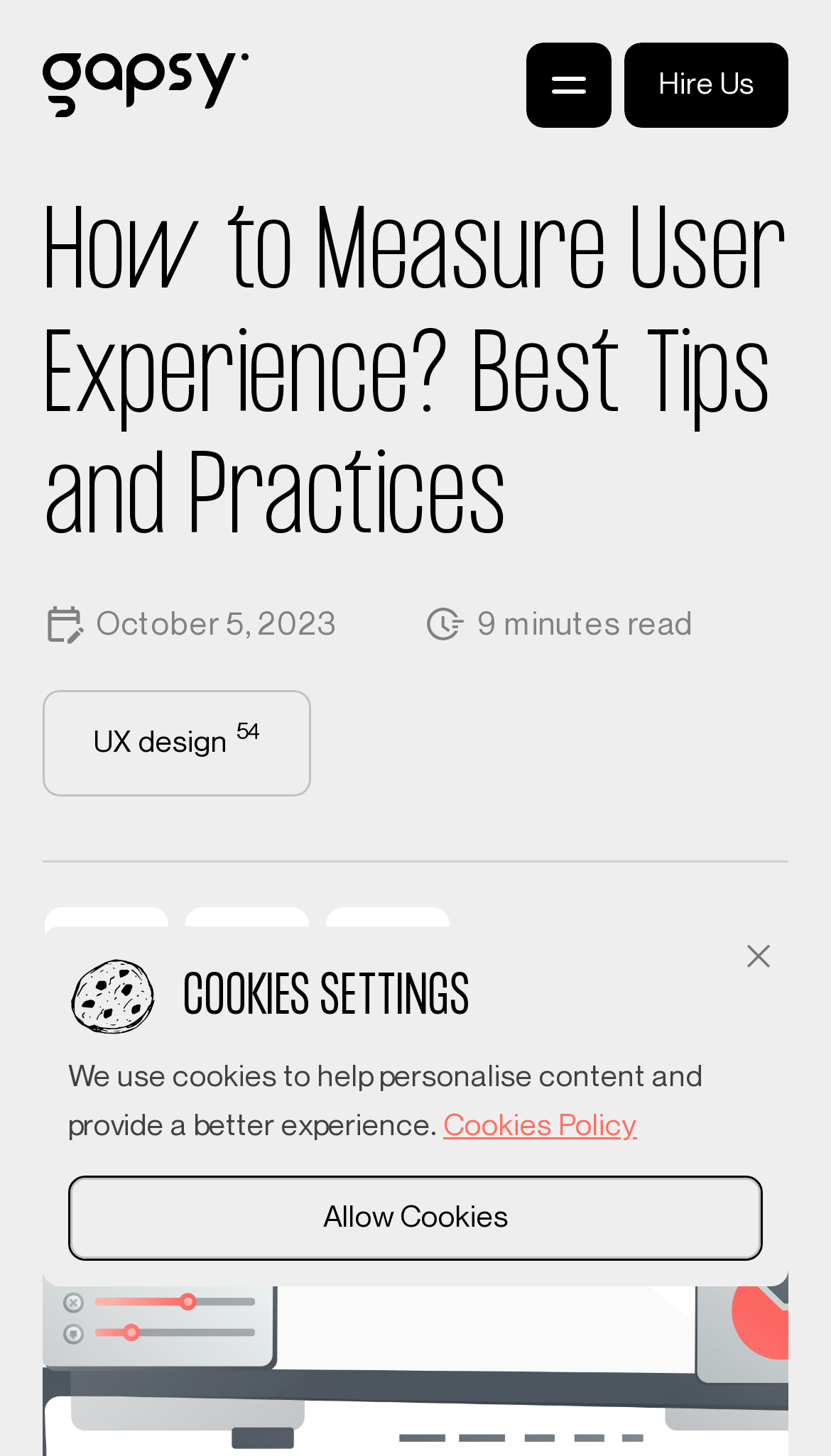Please find the bounding box coordinates of the element's region to be clicked to carry out this instruction: "Read about UX design".

[0.051, 0.474, 0.374, 0.547]